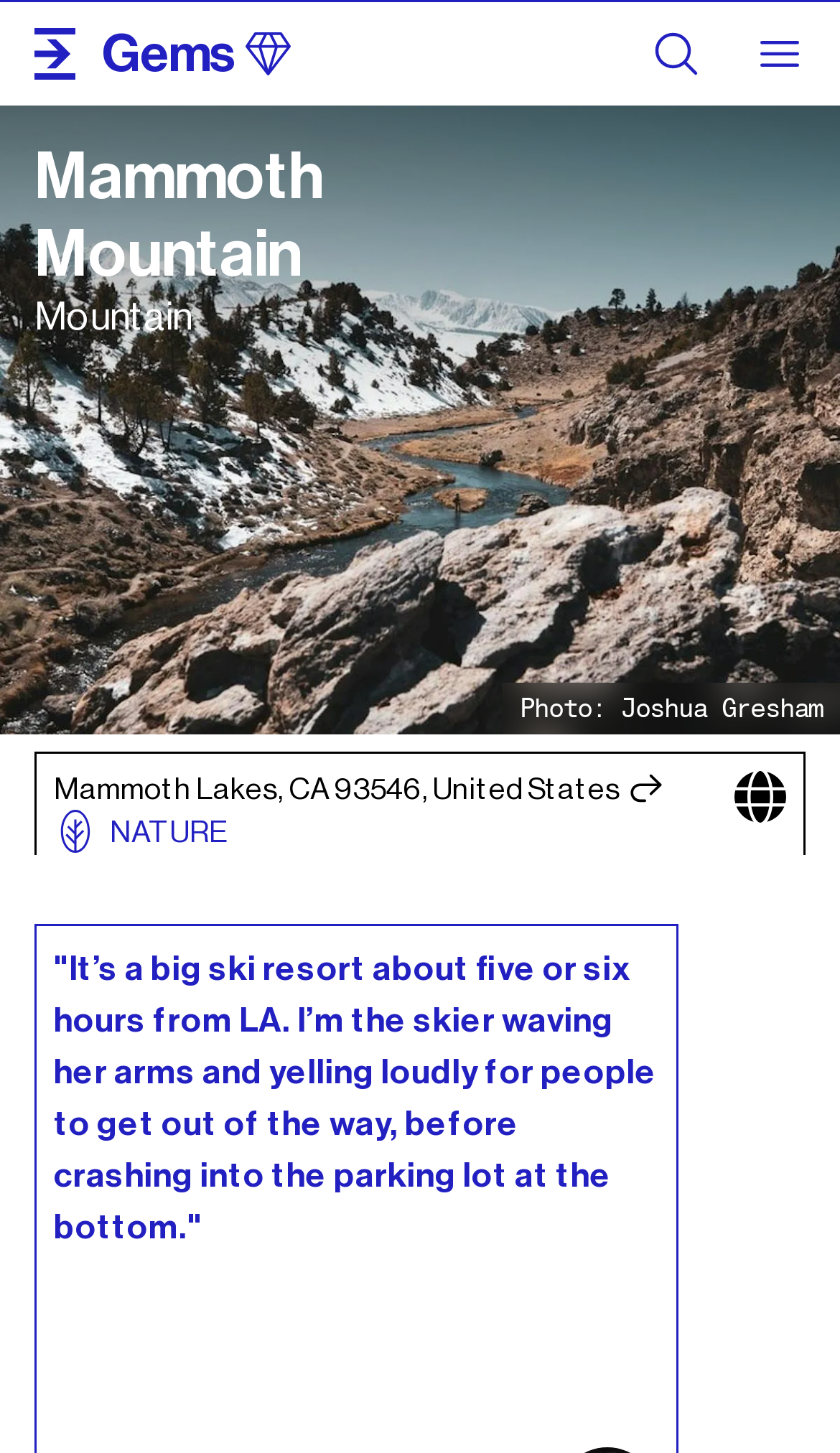How many cities are listed on the webpage?
Provide a detailed and extensive answer to the question.

The cities listed on the webpage are SYDNEY, NEW YORK, LONDON, TOKYO, PARIS, LOS ANGELES, MELBOURNE, and BERLIN. These cities can be found in the link elements with bounding box coordinates [0.066, 0.016, 0.319, 0.069], [0.34, 0.016, 0.64, 0.069], [0.66, 0.016, 0.934, 0.069], [0.076, 0.081, 0.322, 0.134], [0.343, 0.081, 0.552, 0.134], [0.573, 0.081, 0.924, 0.134], [0.206, 0.146, 0.538, 0.199], and [0.559, 0.146, 0.794, 0.199] respectively.